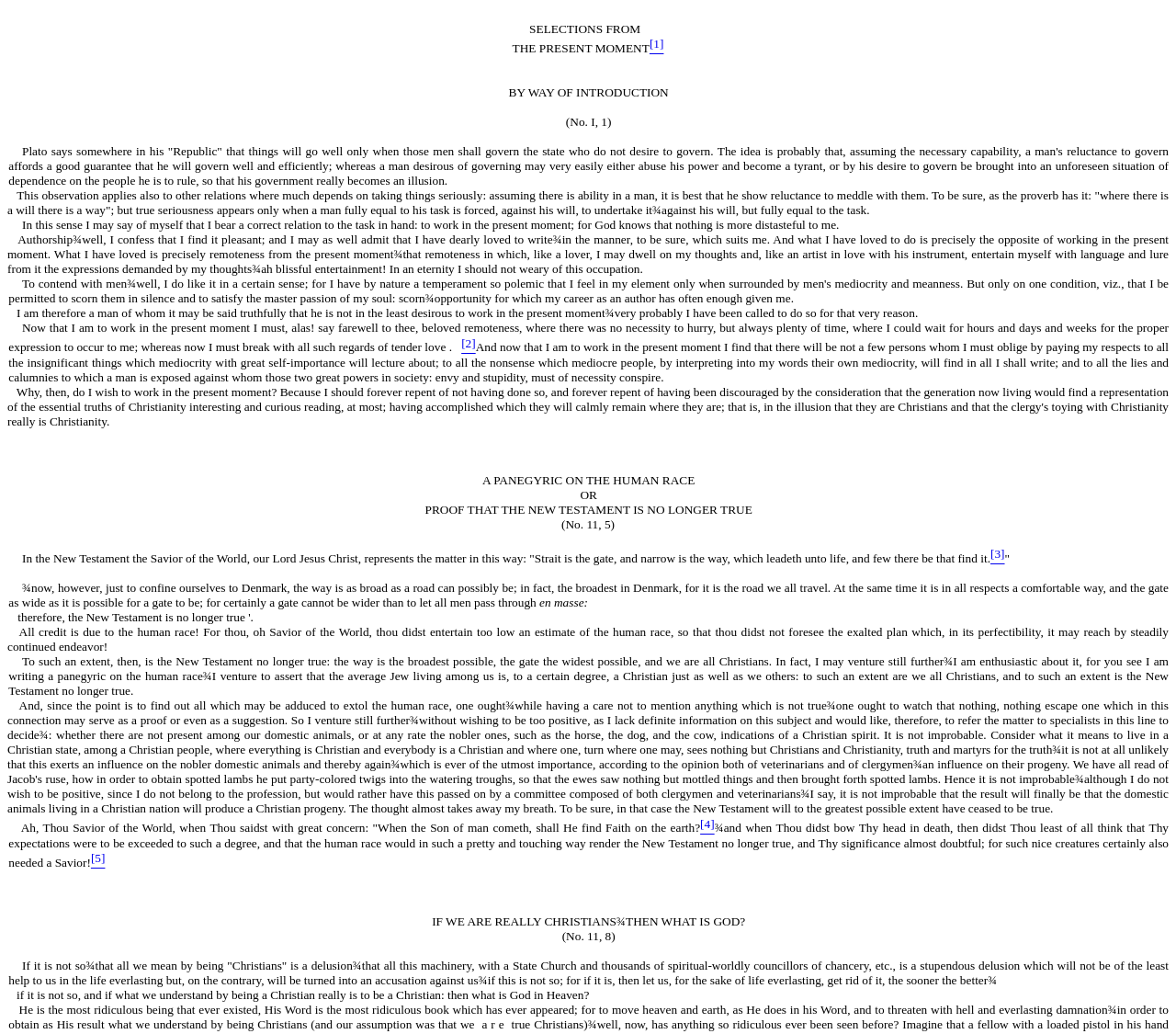Based on the image, provide a detailed response to the question:
What is the author's tone towards the idea of being a Christian?

The author's tone is sarcastic and ironic when discussing the idea of being a Christian, suggesting that it is a delusion and that the New Testament is no longer true, and that humans are capable of exceeding the expectations of the Savior.